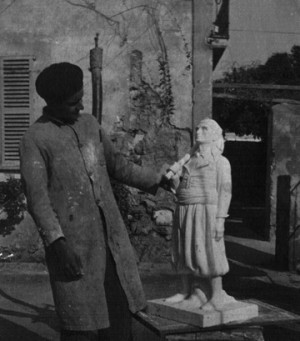Is the workshop or studio indoors or outdoors?
Please respond to the question thoroughly and include all relevant details.

The caption describes the background of the image as featuring 'an unfinished wall and faint architectural elements', suggesting that the workshop or studio is likely an outdoor setting. This inference is based on the description of the background, which implies a more rustic or unfinished environment, characteristic of an outdoor setting.